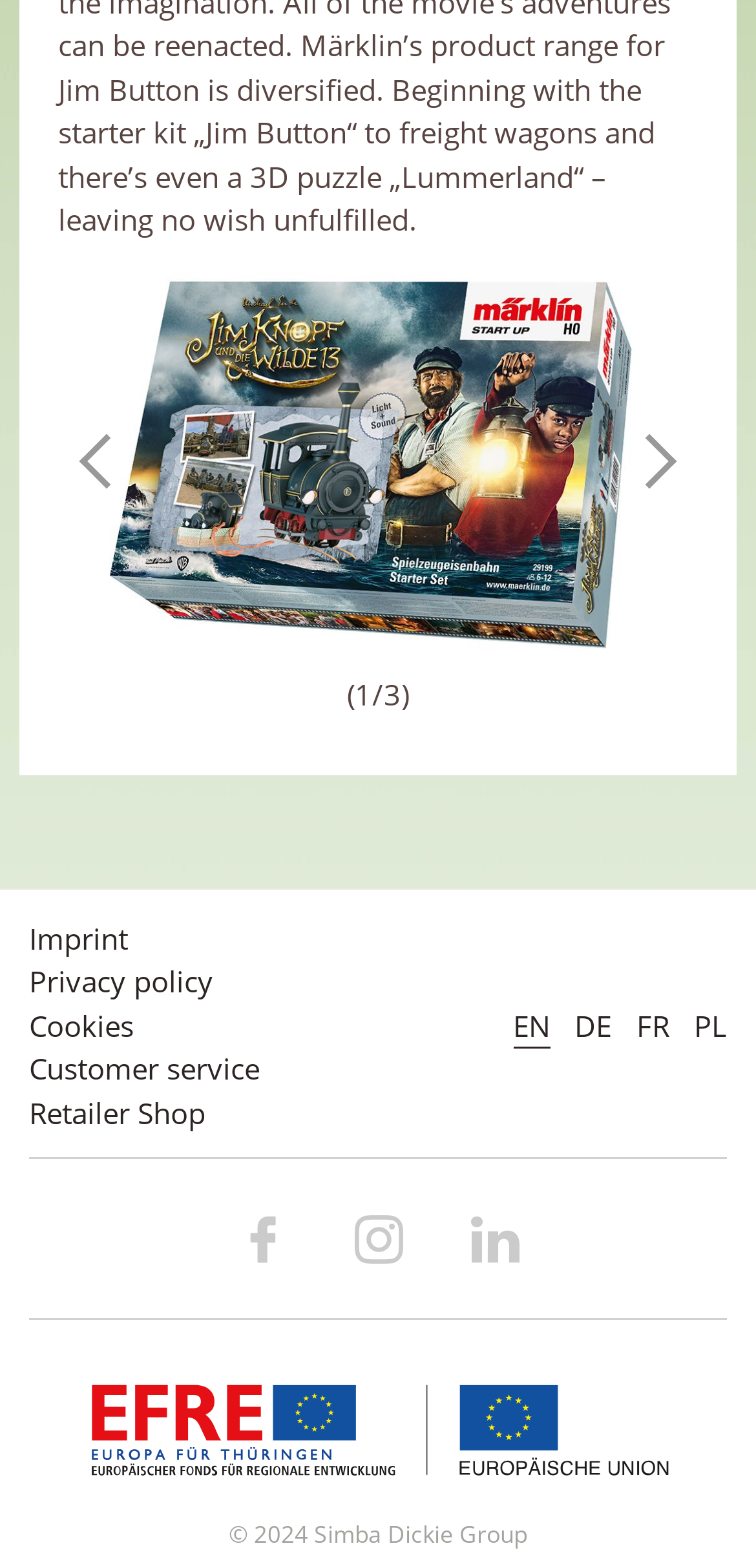What languages are available on the website?
Using the visual information, reply with a single word or short phrase.

EN, DE, FR, PL